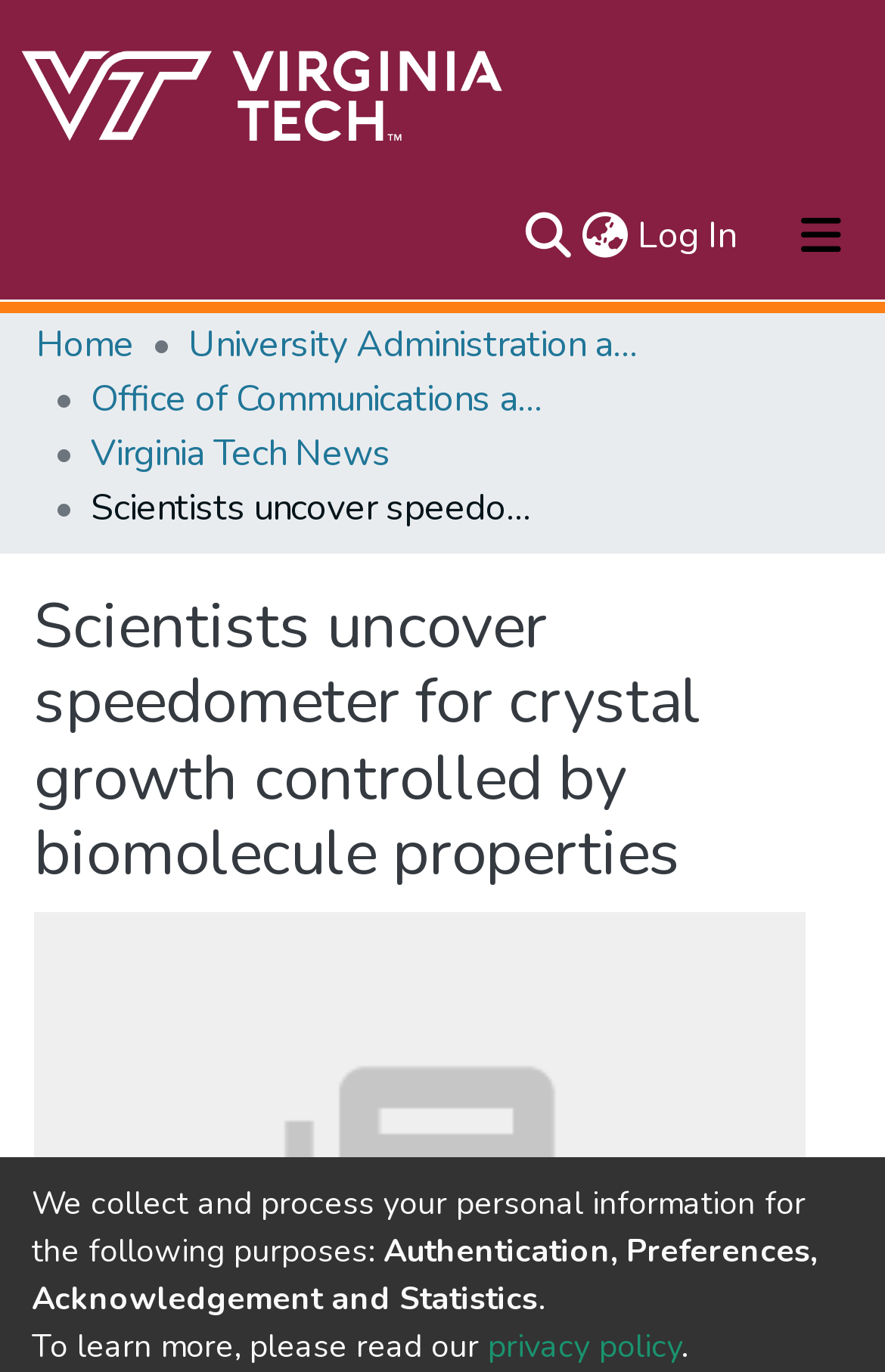Locate the bounding box coordinates of the area to click to fulfill this instruction: "Search for something". The bounding box should be presented as four float numbers between 0 and 1, in the order [left, top, right, bottom].

[0.587, 0.152, 0.651, 0.192]